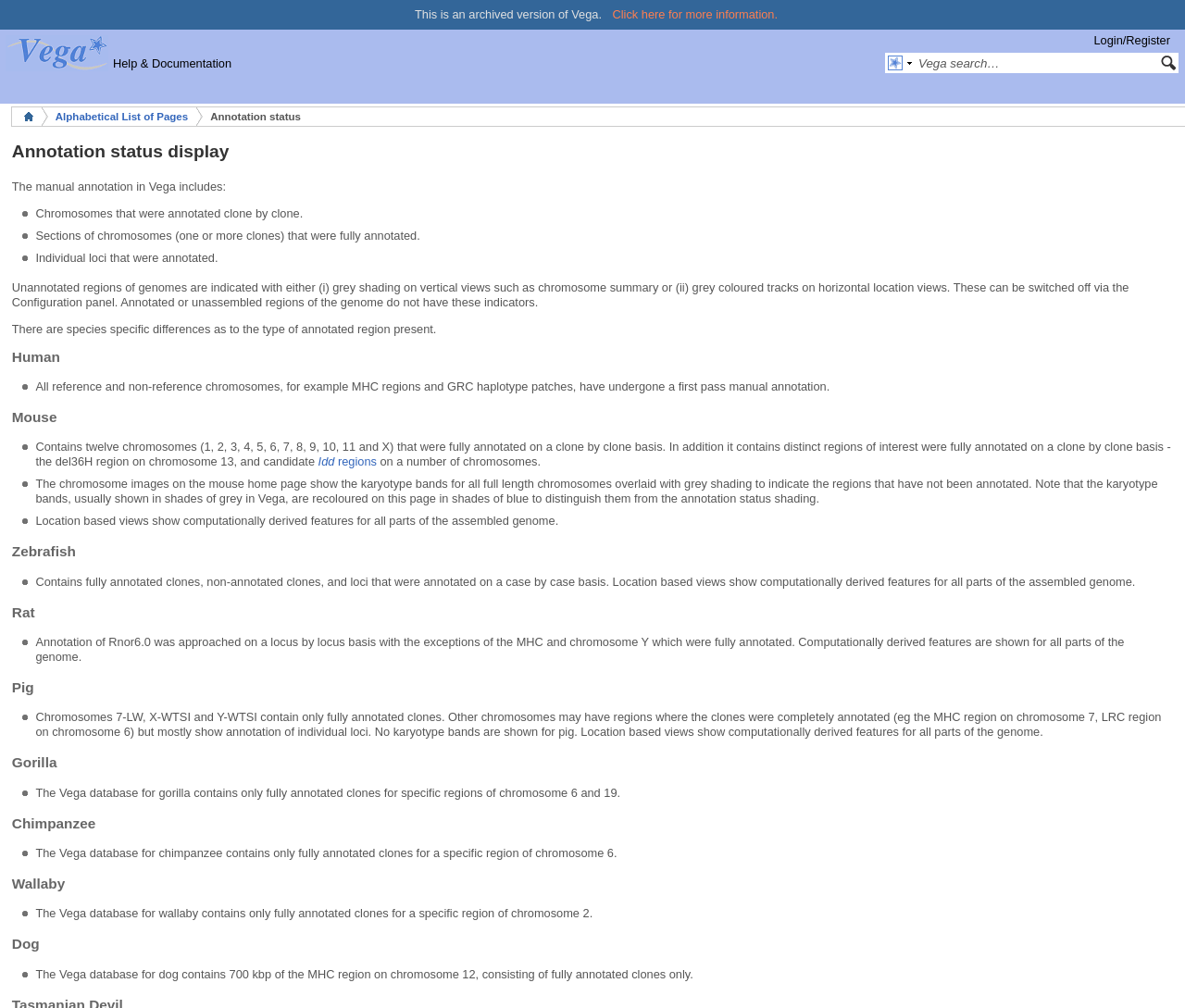Can you find and provide the main heading text of this webpage?

Annotation status display